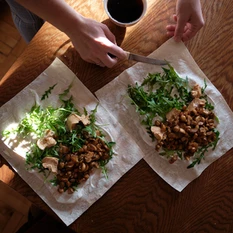Refer to the image and provide an in-depth answer to the question: 
What is the purpose of the hand with a knife?

The hand is poised with a knife, suggesting that the meal is in the process of being prepared or garnished, indicating a focus on freshness and thoughtful presentation.